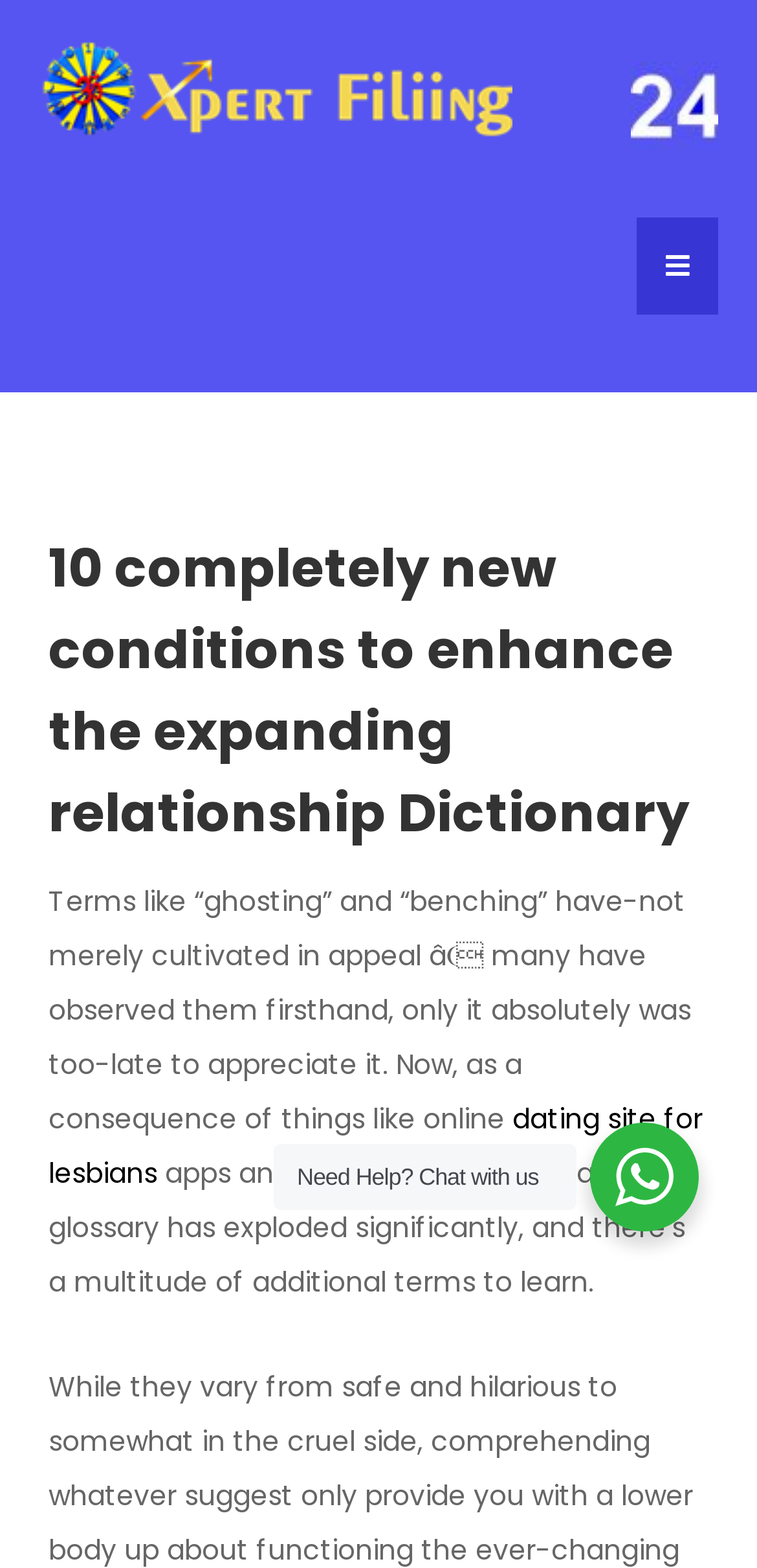Please determine the bounding box coordinates, formatted as (top-left x, top-left y, bottom-right x, bottom-right y), with all values as floating point numbers between 0 and 1. Identify the bounding box of the region described as: Shopping

None